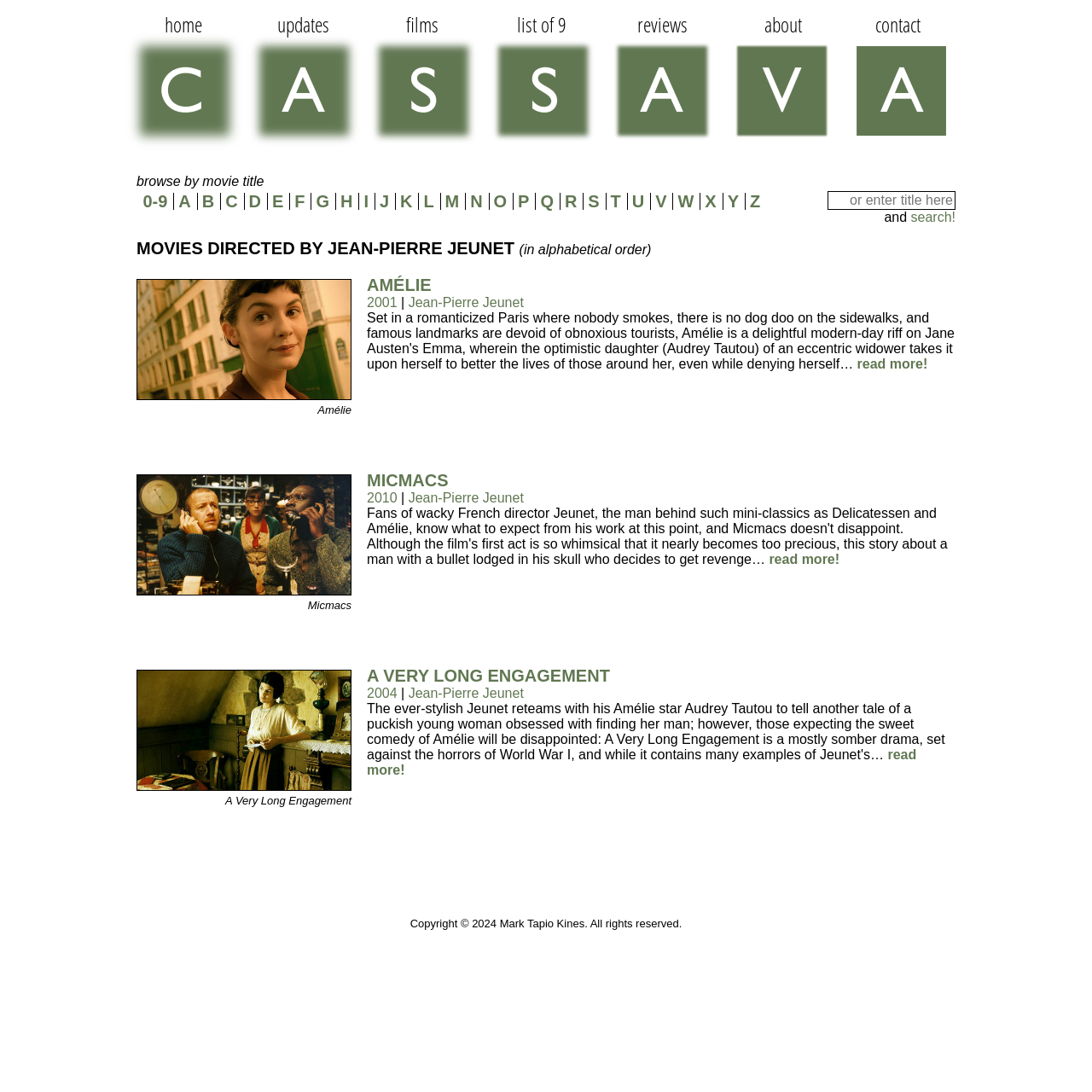Identify the bounding box coordinates of the section to be clicked to complete the task described by the following instruction: "view movies directed by Jean-Pierre Jeunet". The coordinates should be four float numbers between 0 and 1, formatted as [left, top, right, bottom].

[0.125, 0.219, 0.875, 0.237]